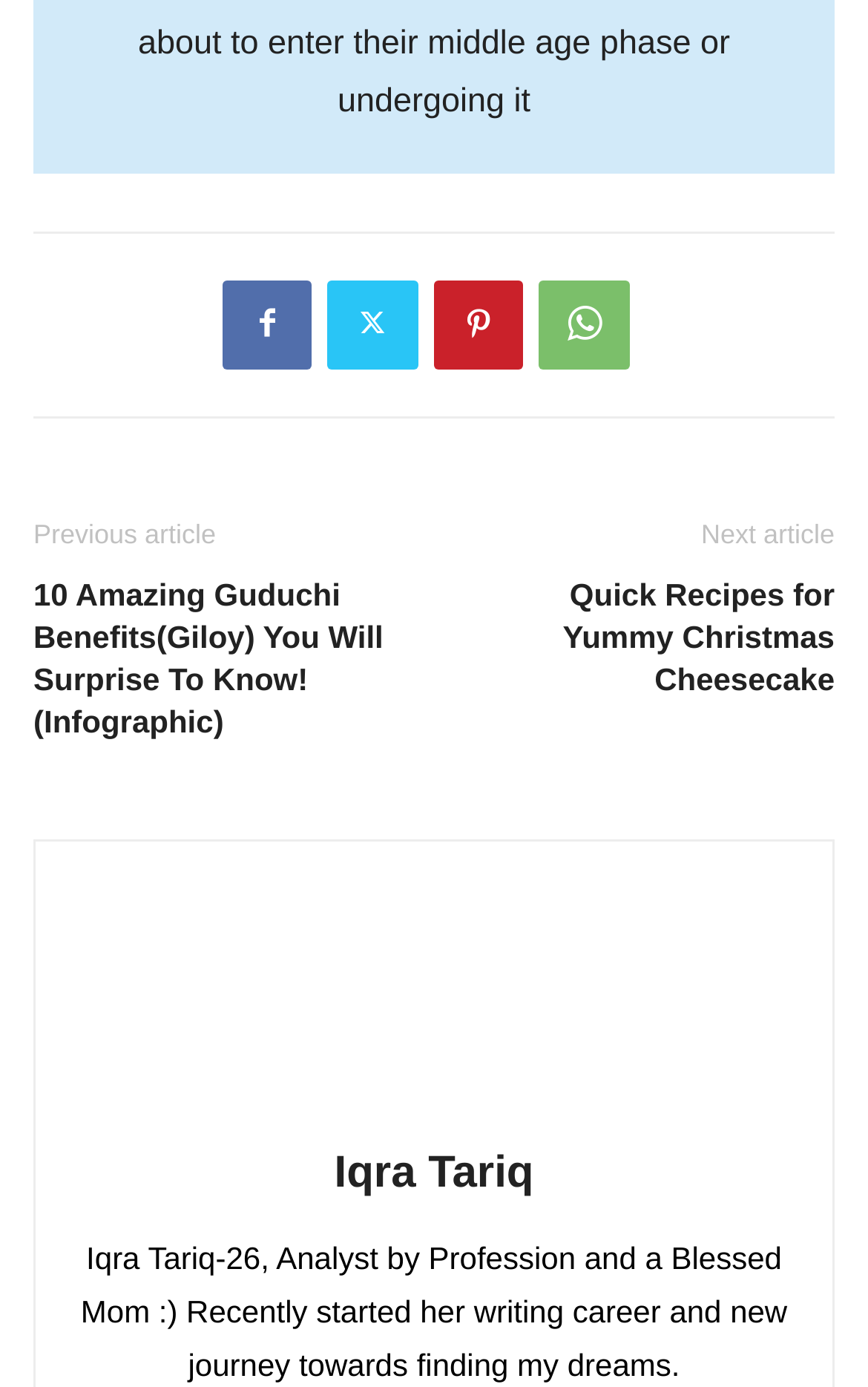Please find the bounding box coordinates of the element that you should click to achieve the following instruction: "Read the article about Christmas Cheesecake recipes". The coordinates should be presented as four float numbers between 0 and 1: [left, top, right, bottom].

[0.526, 0.414, 0.962, 0.505]